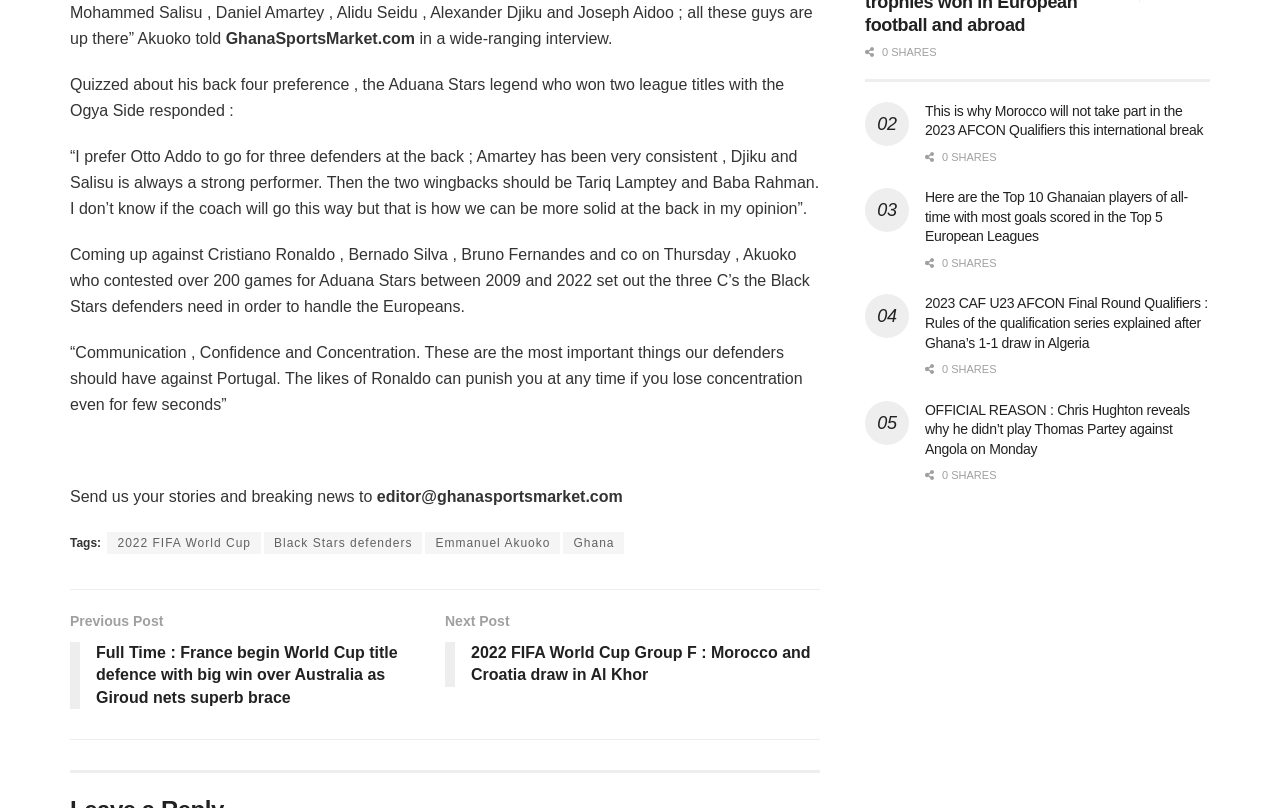Given the element description Tweet 0, predict the bounding box coordinates for the UI element in the webpage screenshot. The format should be (top-left x, top-left y, bottom-right x, bottom-right y), and the values should be between 0 and 1.

[0.723, 0.401, 0.767, 0.444]